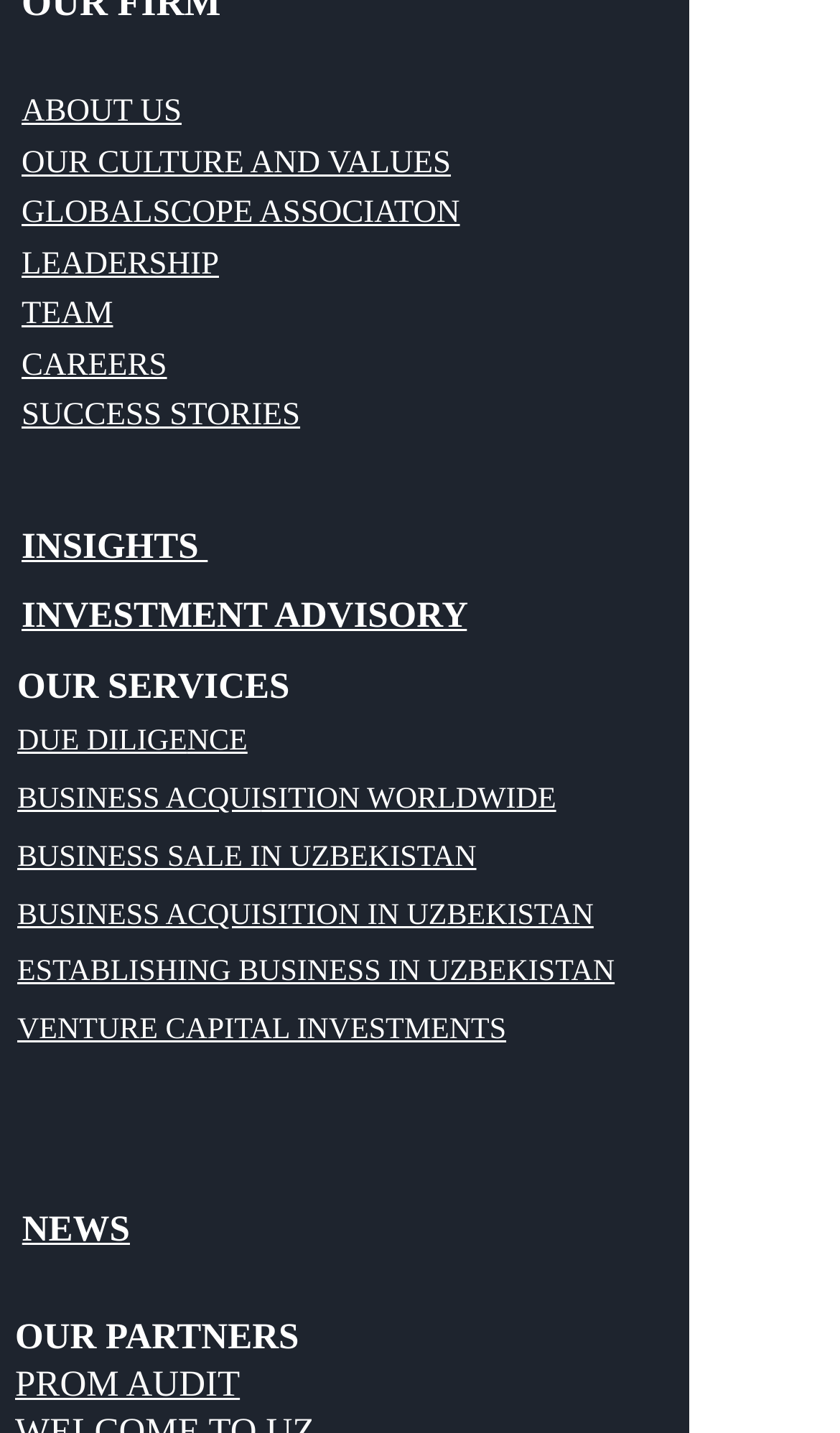How many links are there under 'OUR SERVICES'?
Please answer the question with a detailed and comprehensive explanation.

I counted the number of links under the 'OUR SERVICES' heading, which are 'DUE DILIGENCE', 'BUSINESS ACQUI', 'SITION WORLDWIDE', 'BUSINESS SALE IN UZBEKISTAN', 'BUSINESS ACQUISITION IN UZBEKISTAN', 'ESTABLISHING BUSINESS IN UZBEKISTAN', and 'VENTURE CAPITAL INVESTMENTS'.